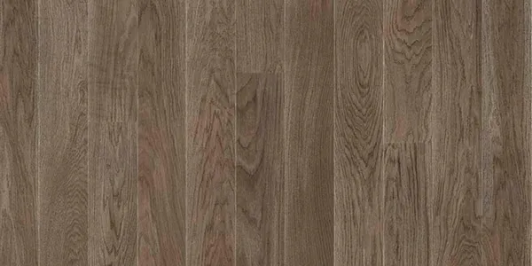Utilize the details in the image to give a detailed response to the question: How many square meters of this flooring are available?

The caption provides an inventory indication that 75.66m² of this stylish flooring is currently available, which suggests that this is the quantity available for purchase or installation.